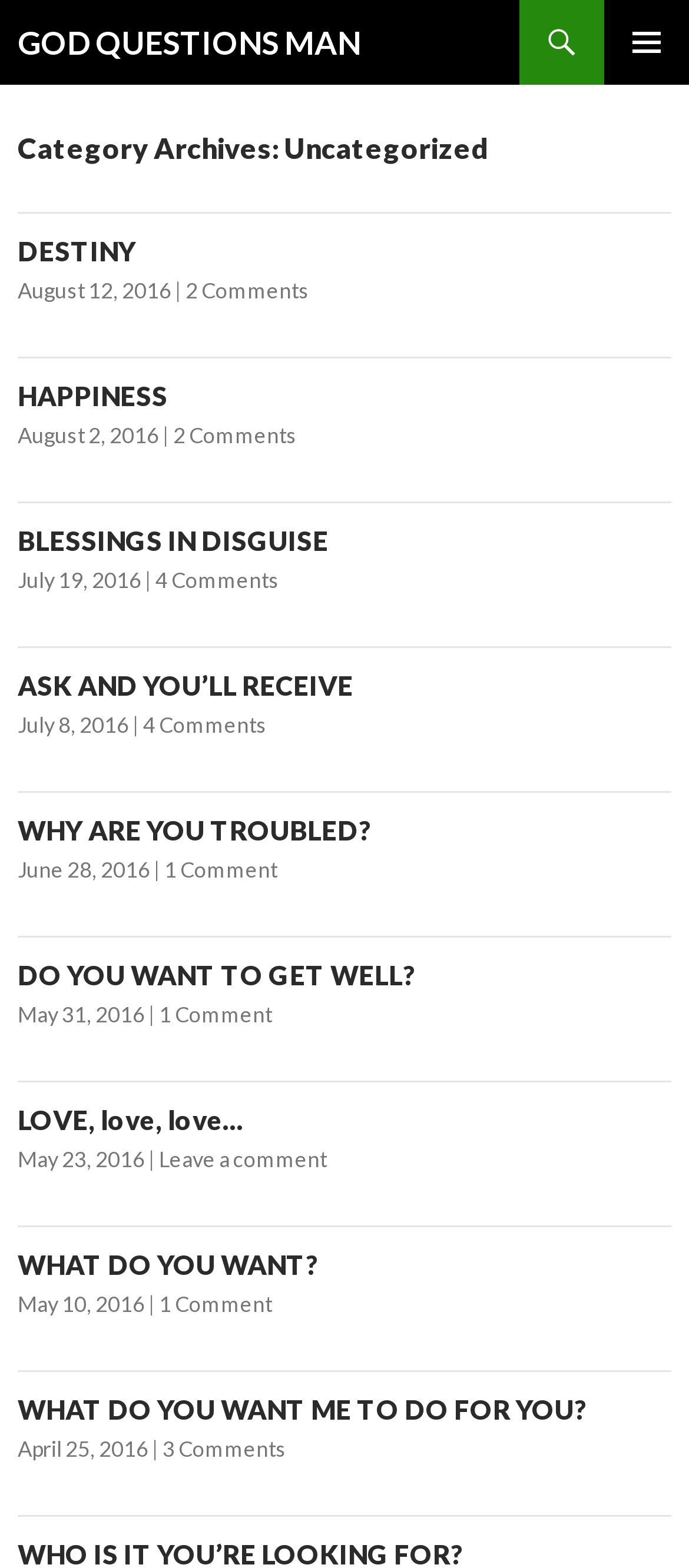Indicate the bounding box coordinates of the element that needs to be clicked to satisfy the following instruction: "Click on the primary menu button". The coordinates should be four float numbers between 0 and 1, i.e., [left, top, right, bottom].

[0.877, 0.0, 1.0, 0.054]